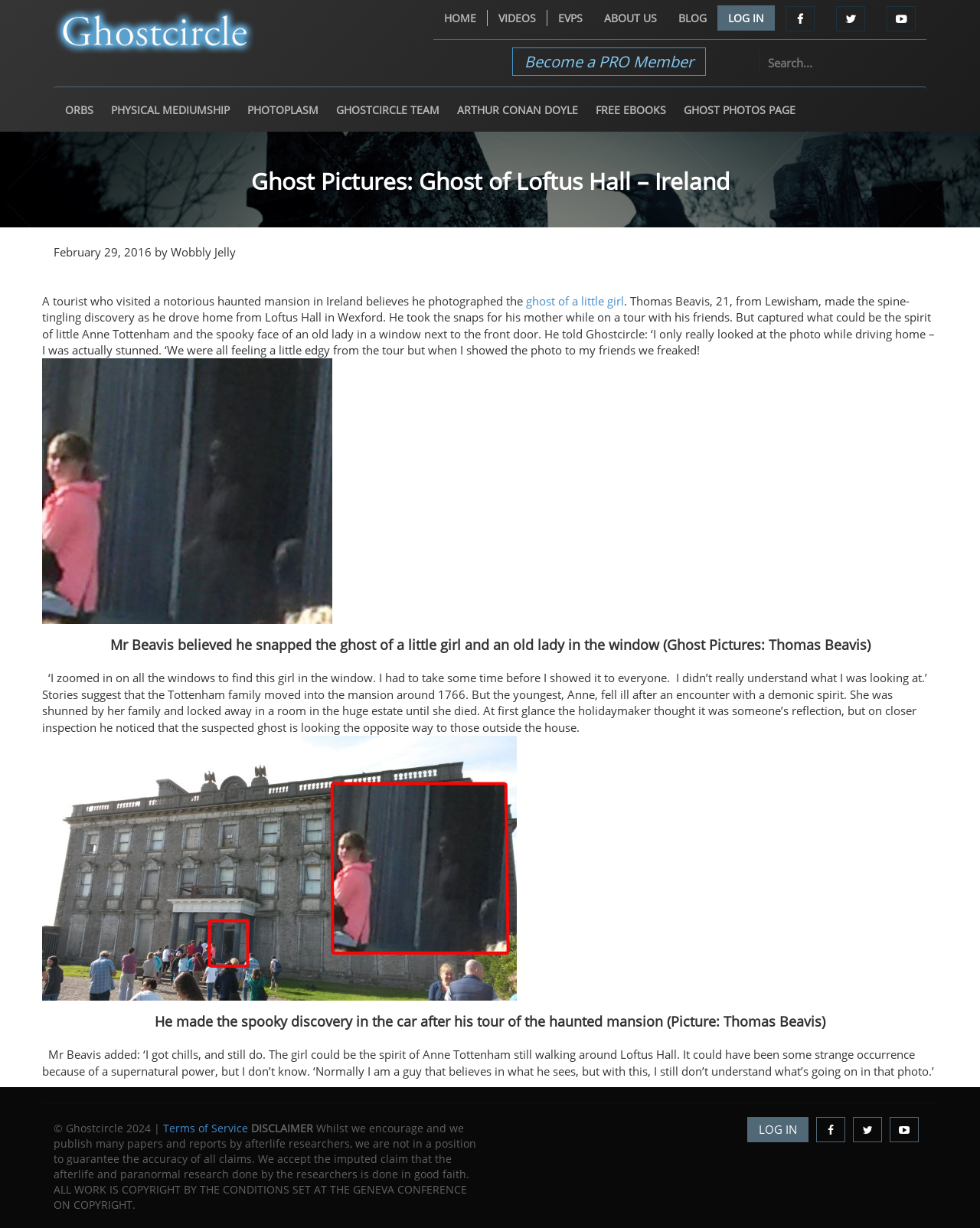Please identify the coordinates of the bounding box for the clickable region that will accomplish this instruction: "Log in to the website".

[0.732, 0.004, 0.791, 0.025]